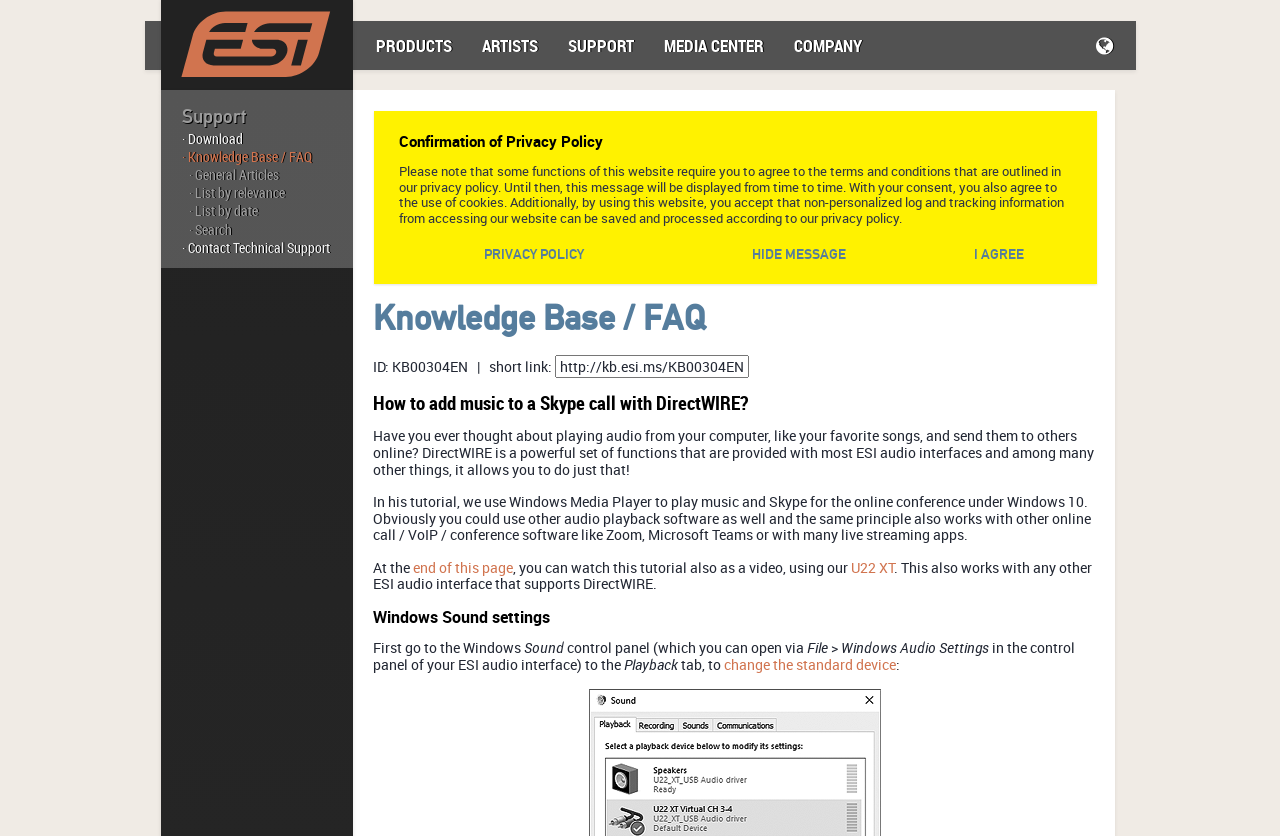Please locate the bounding box coordinates of the element that needs to be clicked to achieve the following instruction: "Click on Download". The coordinates should be four float numbers between 0 and 1, i.e., [left, top, right, bottom].

[0.142, 0.154, 0.189, 0.177]